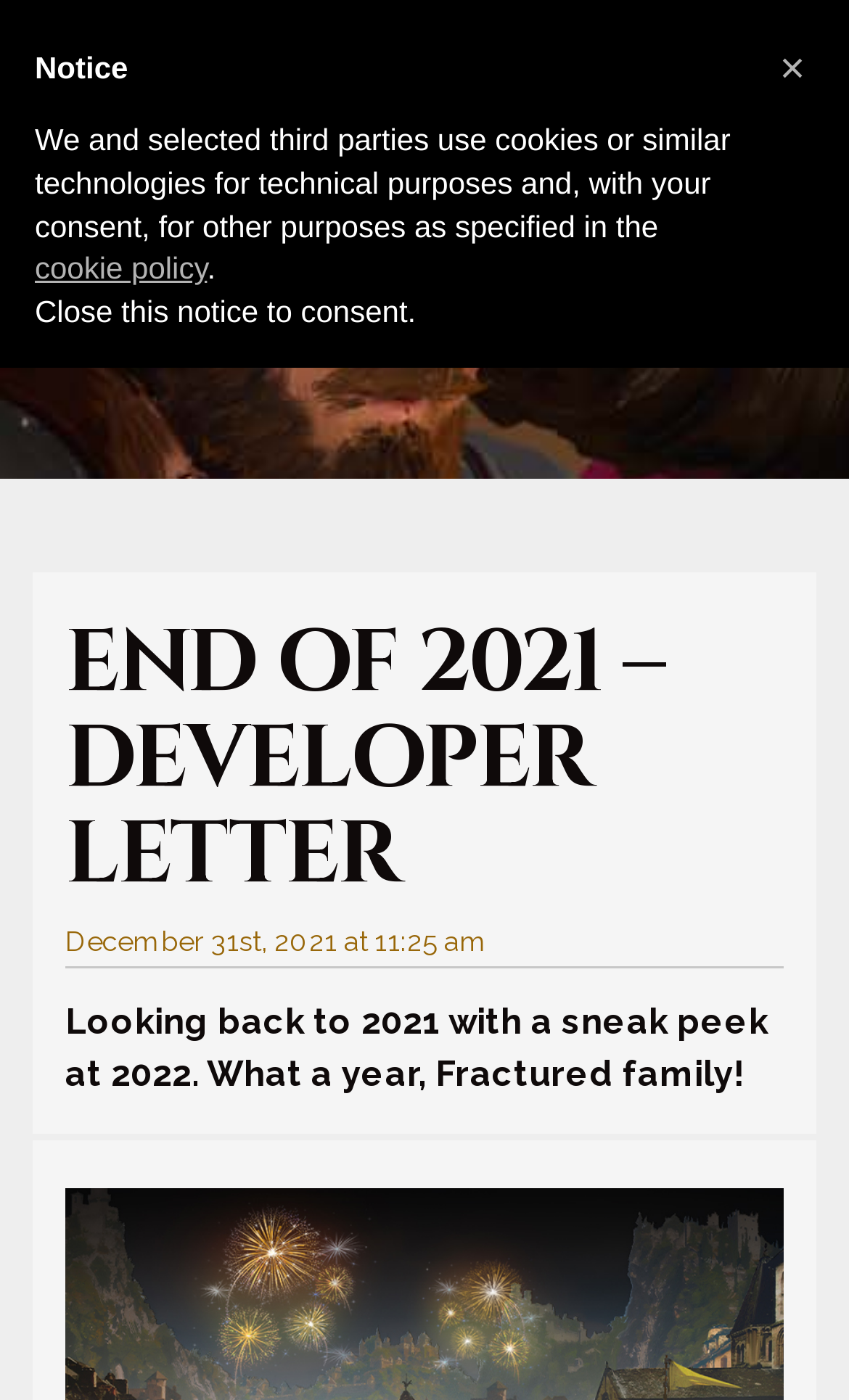Determine the bounding box coordinates for the UI element matching this description: "The Foundation".

[0.026, 0.289, 0.395, 0.326]